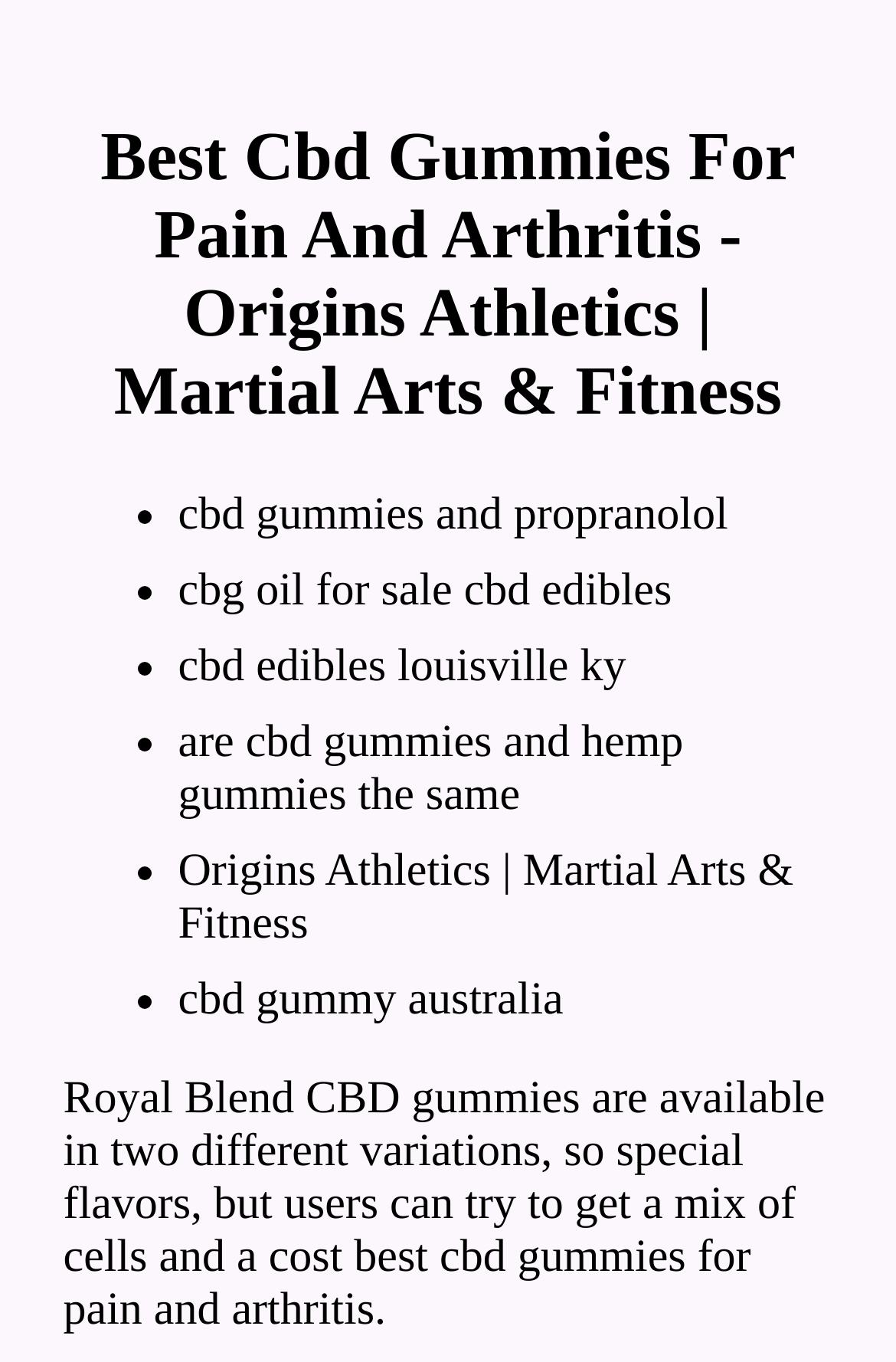What is mentioned alongside cbd gummies and propranolol? Please answer the question using a single word or phrase based on the image.

List marker